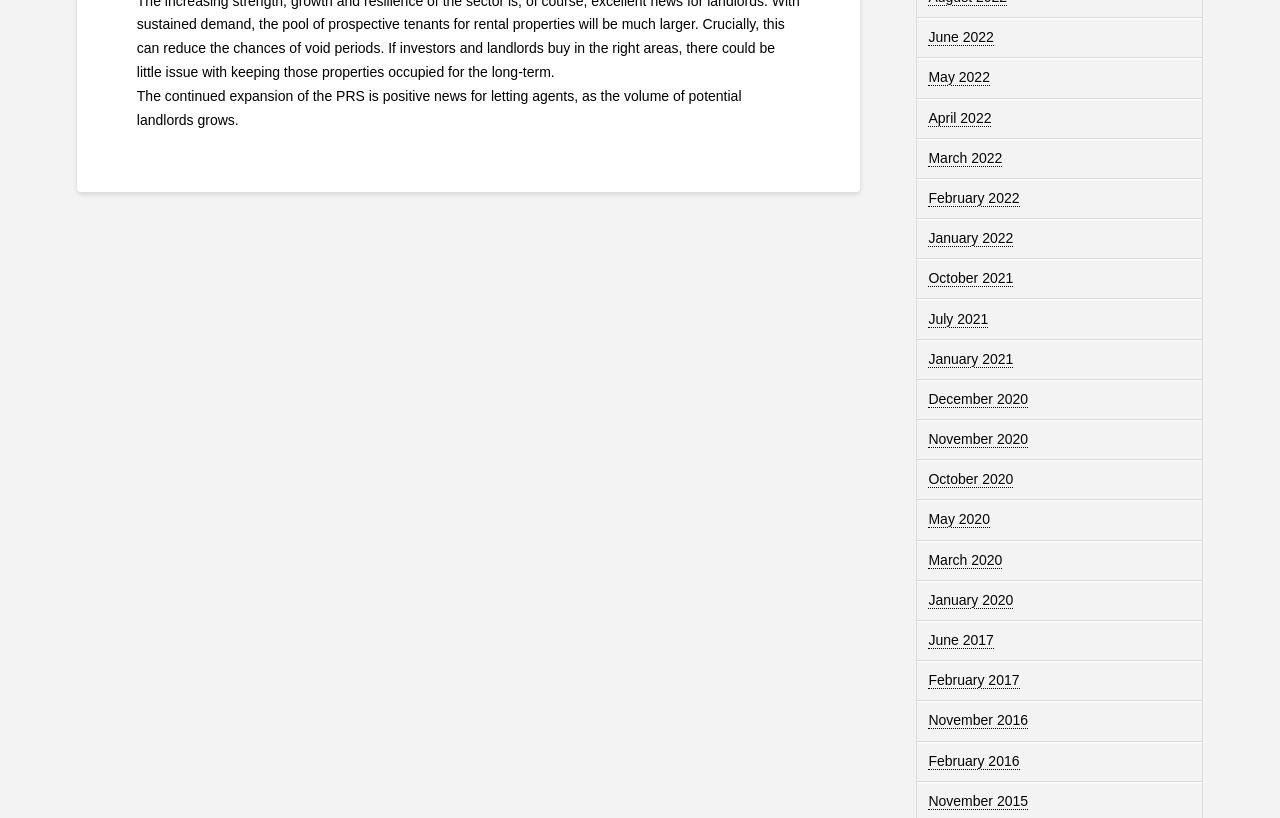Locate the bounding box coordinates of the element to click to perform the following action: 'View news for May 2022'. The coordinates should be given as four float values between 0 and 1, in the form of [left, top, right, bottom].

[0.725, 0.085, 0.773, 0.106]